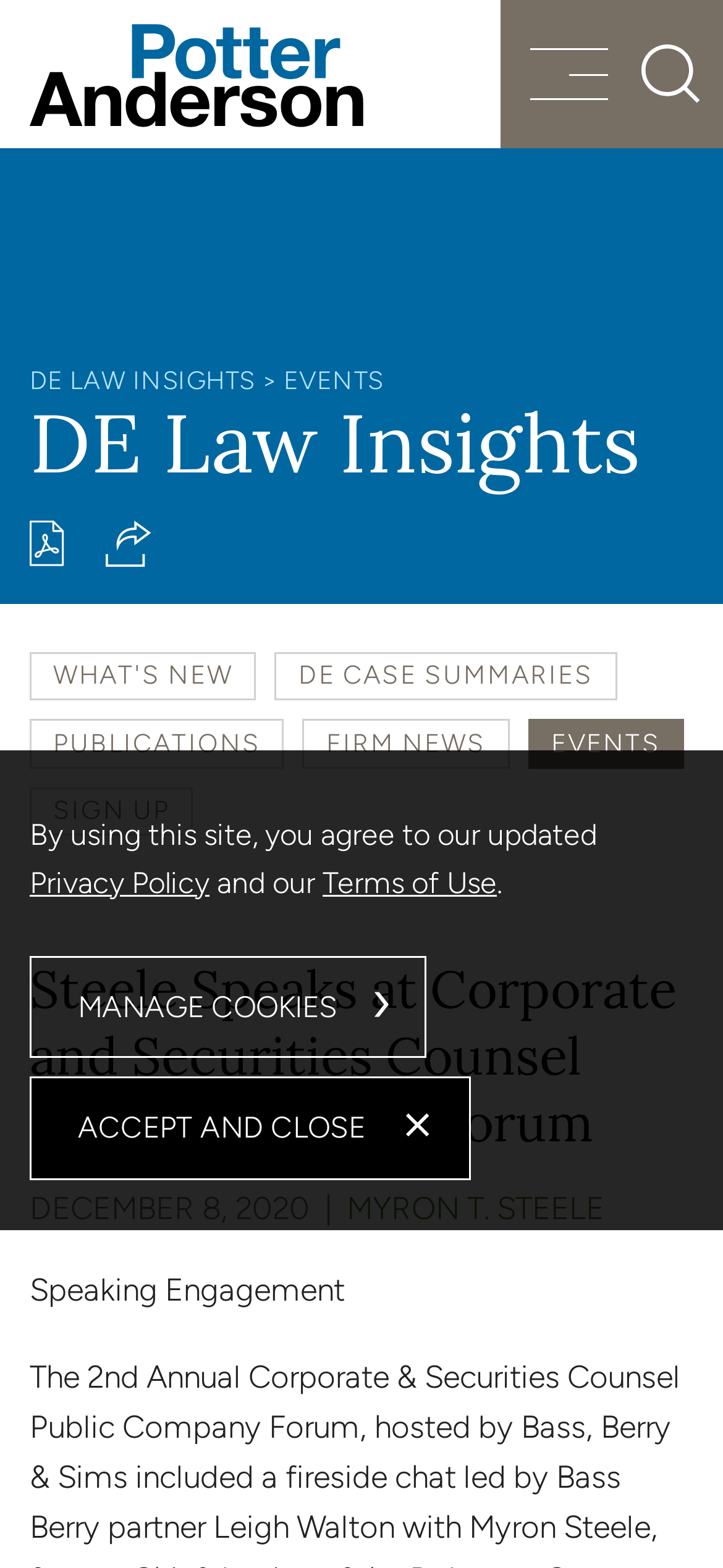Look at the image and answer the question in detail:
What is the type of engagement?

The type of engagement can be found below the main heading, where it is written as 'Speaking Engagement'. This suggests that the event involves Myron T. Steele speaking on a particular topic.